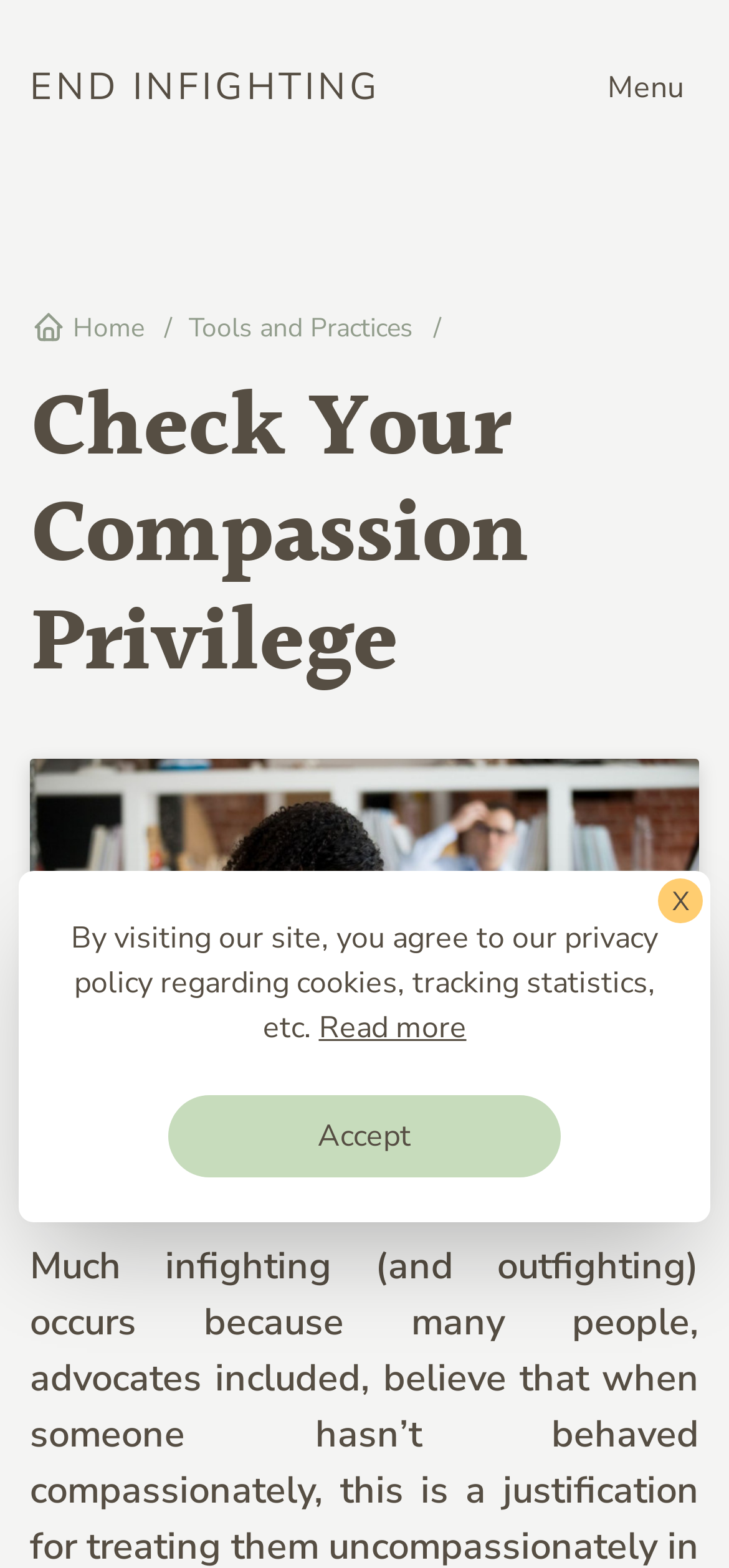Determine the bounding box coordinates of the section I need to click to execute the following instruction: "Click the 'END INFIGHTING' link". Provide the coordinates as four float numbers between 0 and 1, i.e., [left, top, right, bottom].

[0.041, 0.038, 0.713, 0.074]